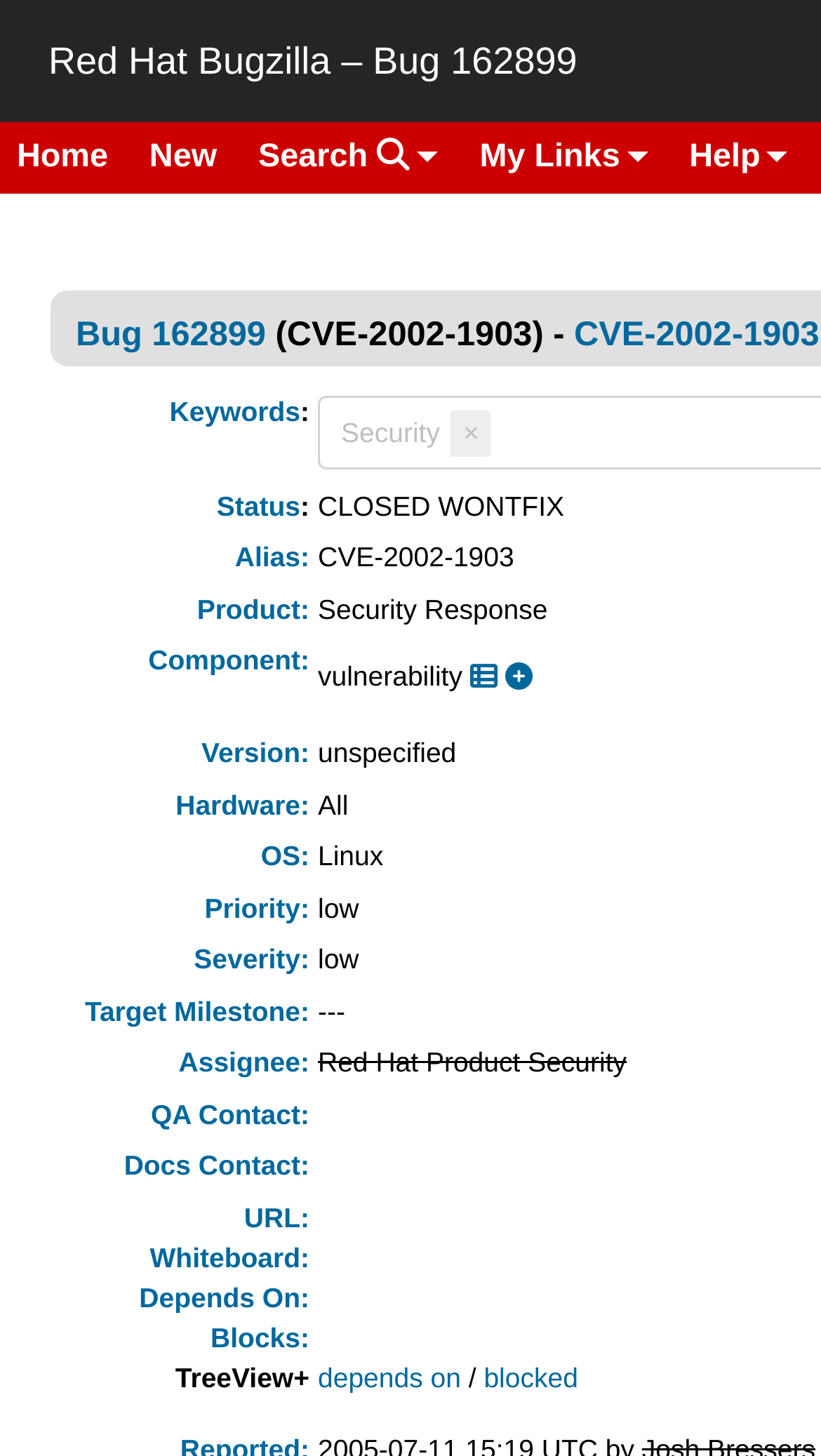Provide the bounding box coordinates of the HTML element this sentence describes: "Product:". The bounding box coordinates consist of four float numbers between 0 and 1, i.e., [left, top, right, bottom].

[0.24, 0.407, 0.377, 0.429]